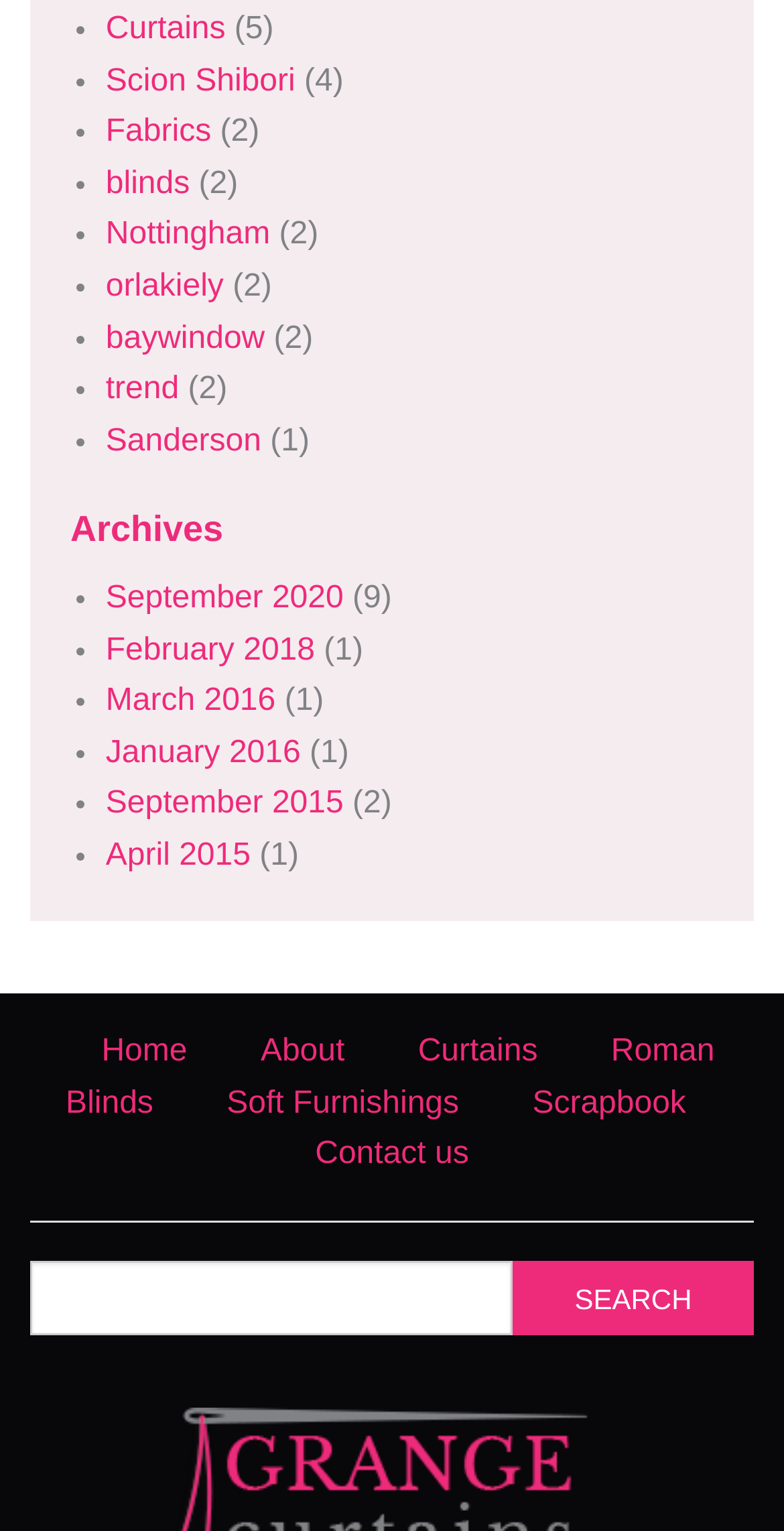How many main navigation links are there?
Provide an in-depth and detailed explanation in response to the question.

I counted the number of main navigation links at the bottom of the page and found that there are 7 links: 'Home', 'About', 'Curtains', 'Roman Blinds', 'Soft Furnishings', 'Scrapbook', and 'Contact us'.